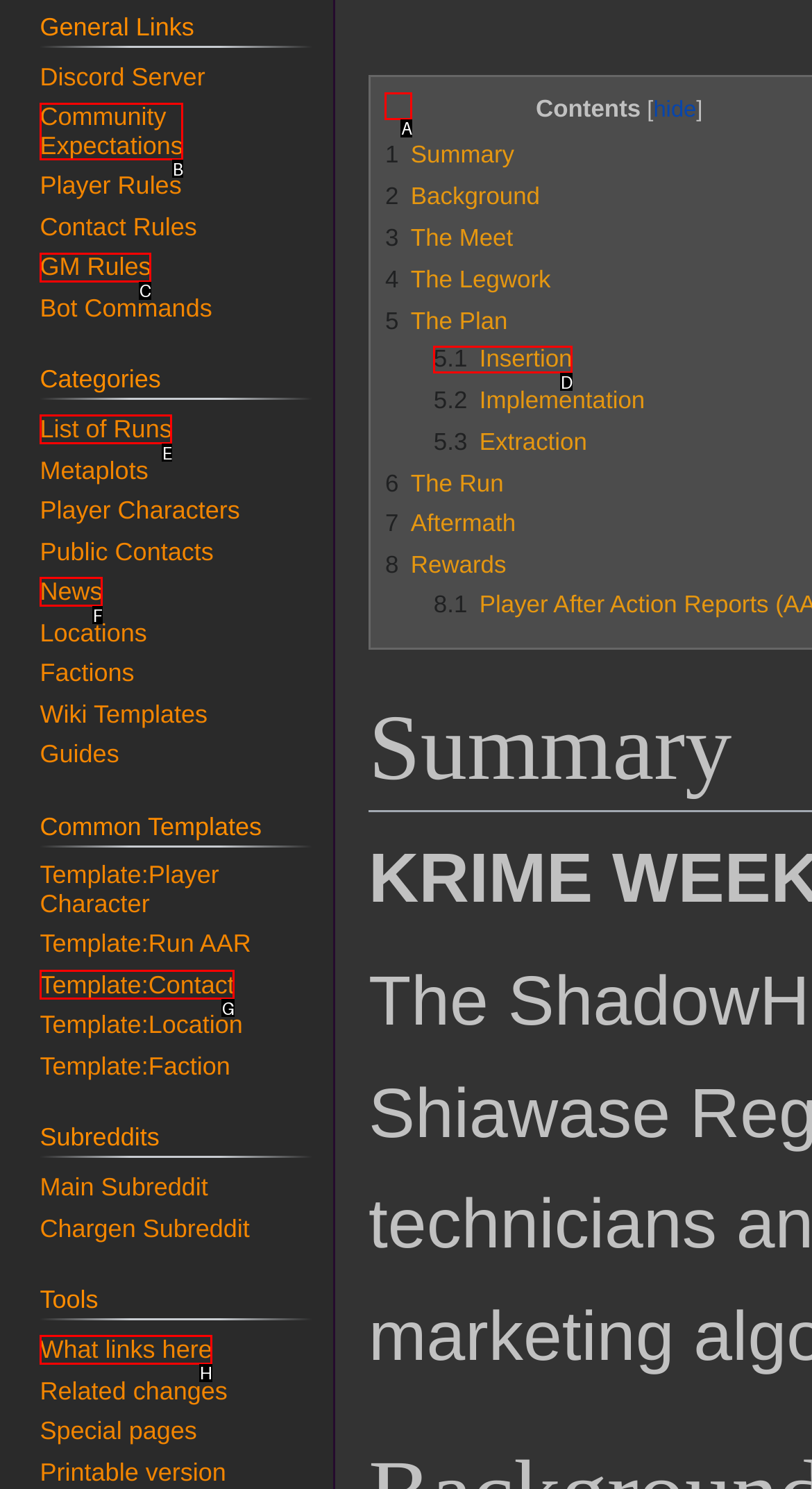From the given options, find the HTML element that fits the description: News. Reply with the letter of the chosen element.

F